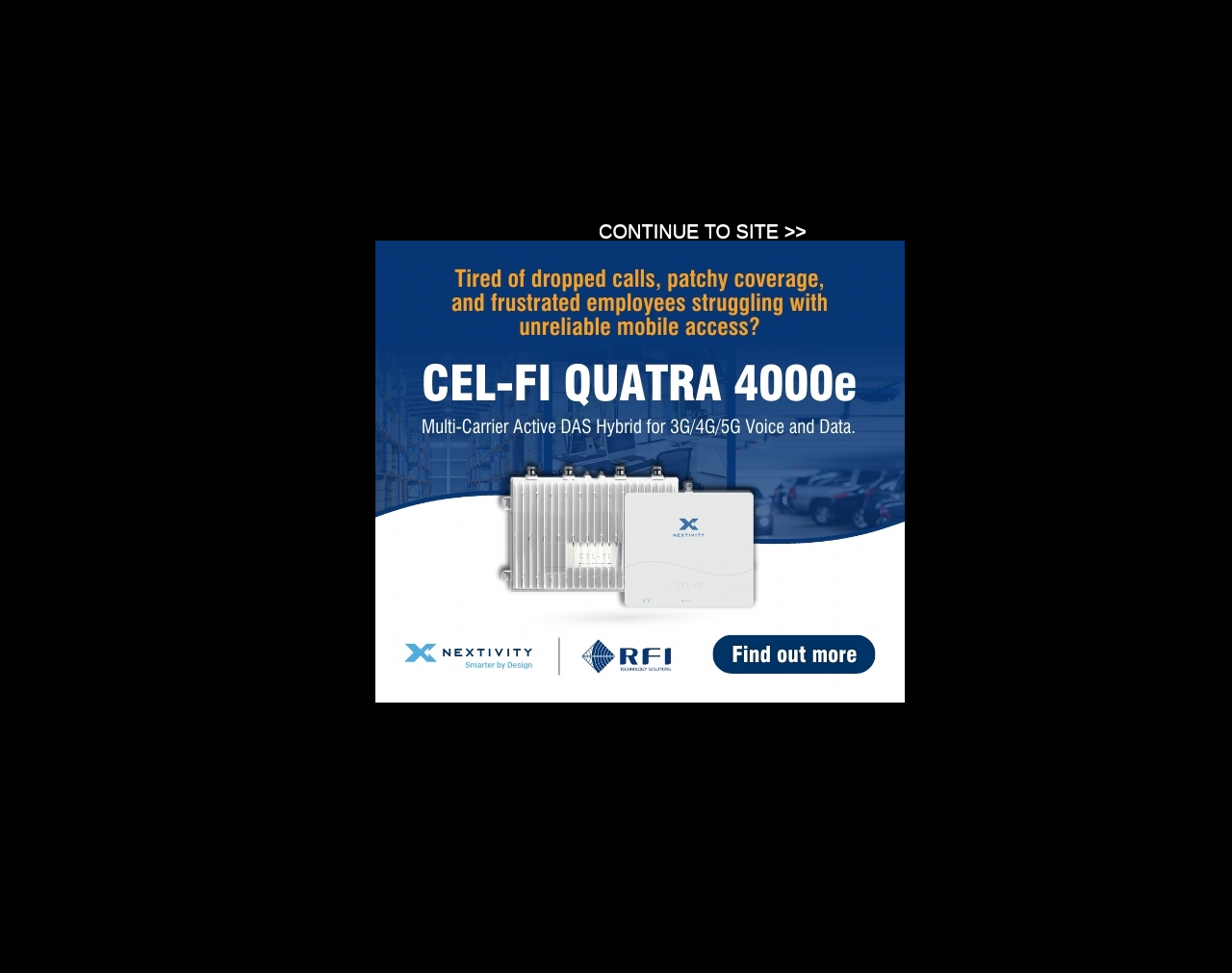Extract the bounding box for the UI element that matches this description: "The Magazine".

[0.168, 0.325, 0.253, 0.365]